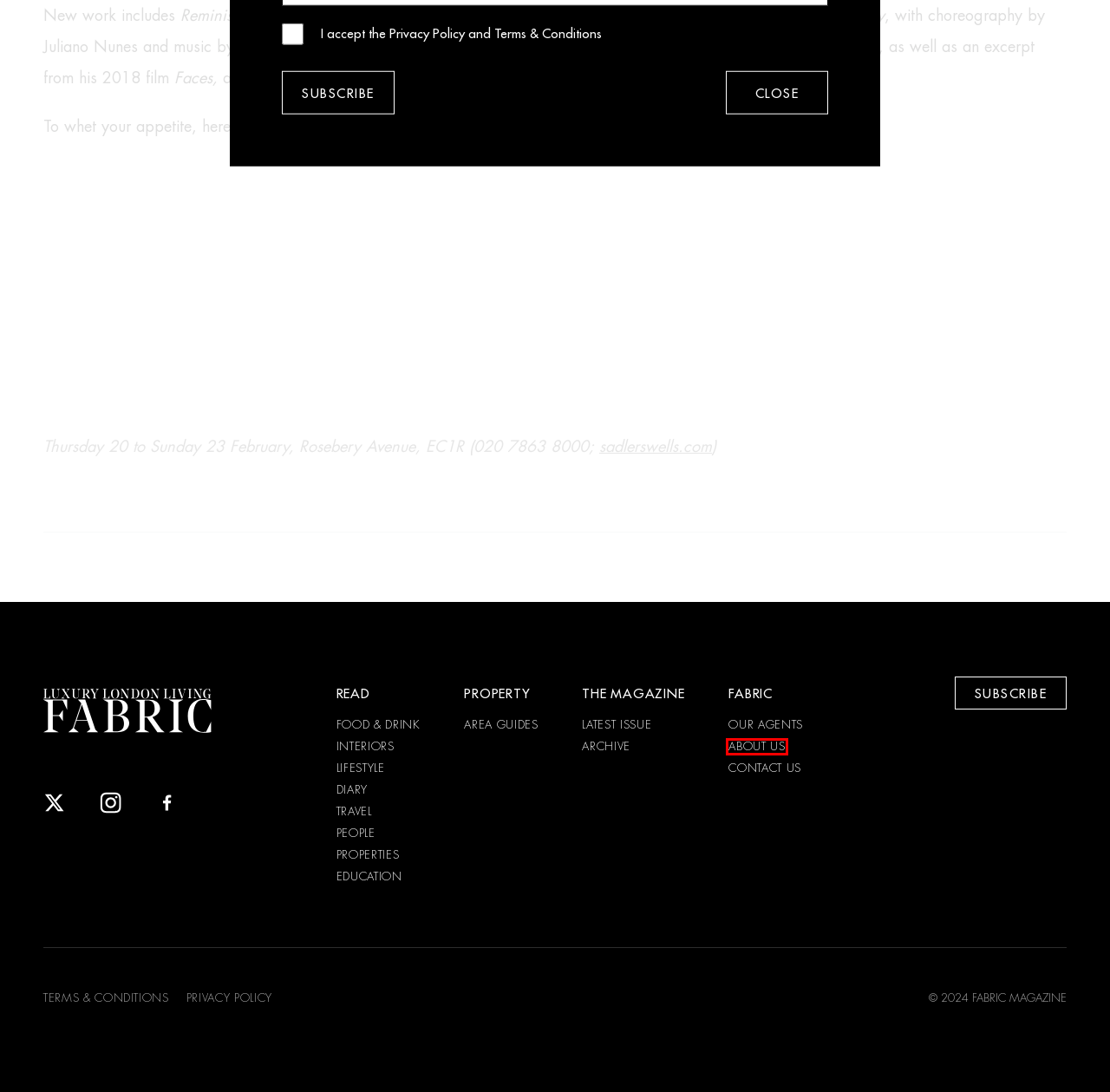You have a screenshot of a webpage with a red bounding box around a UI element. Determine which webpage description best matches the new webpage that results from clicking the element in the bounding box. Here are the candidates:
A. Food & Drink - Fabric Magazine
B. Education - Fabric Magazine
C. Area Guides - Fabric Magazine
D. Privacy Policy - Fabric Magazine
E. Contact Us - Fabric Magazine
F. Terms & Conditions - Fabric Magazine
G. About Us - Fabric Magazine
H. Lifestyle - Fabric Magazine

G